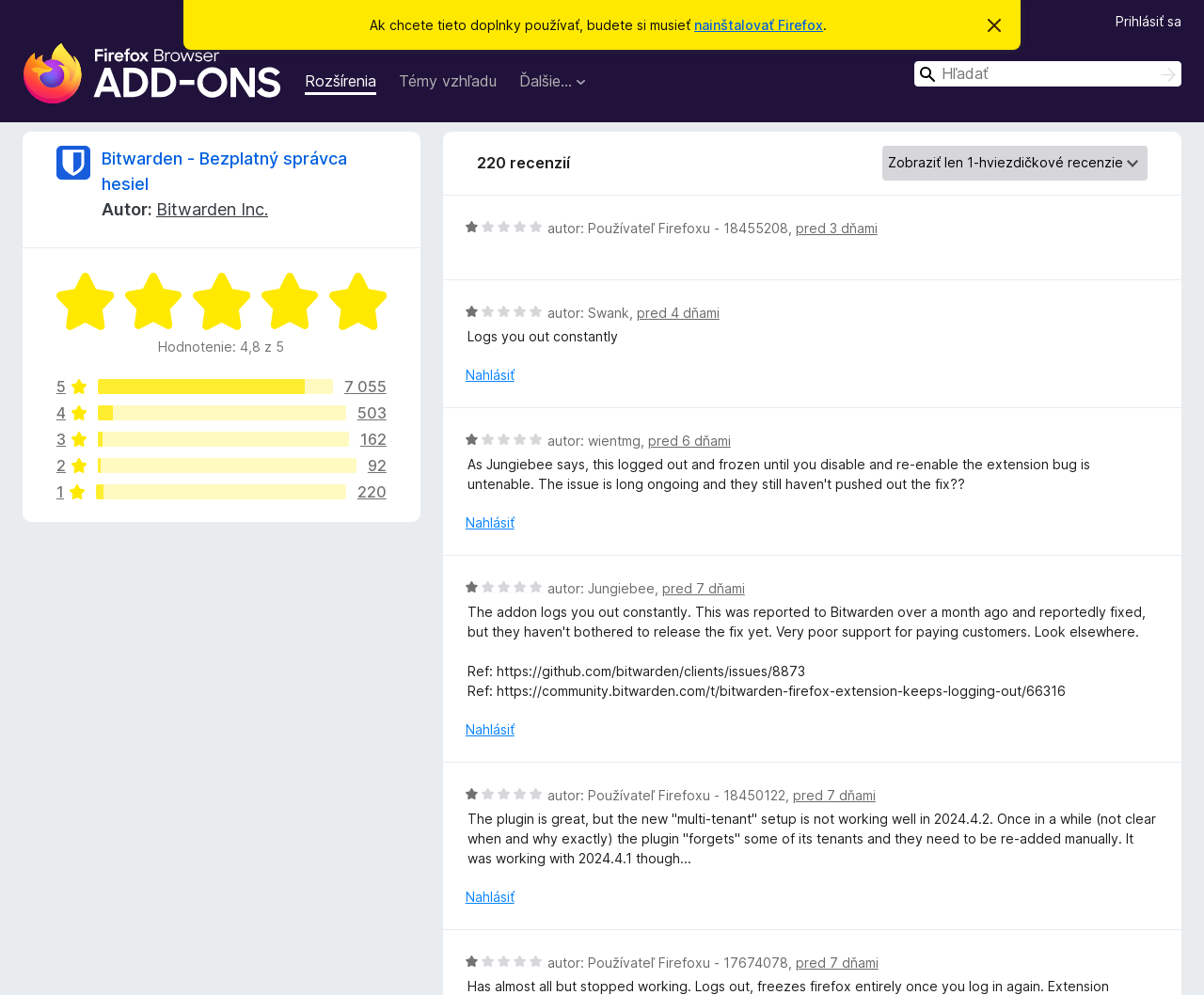Provide a one-word or one-phrase answer to the question:
What is the purpose of the 'Nahlásiť' button?

To report a review